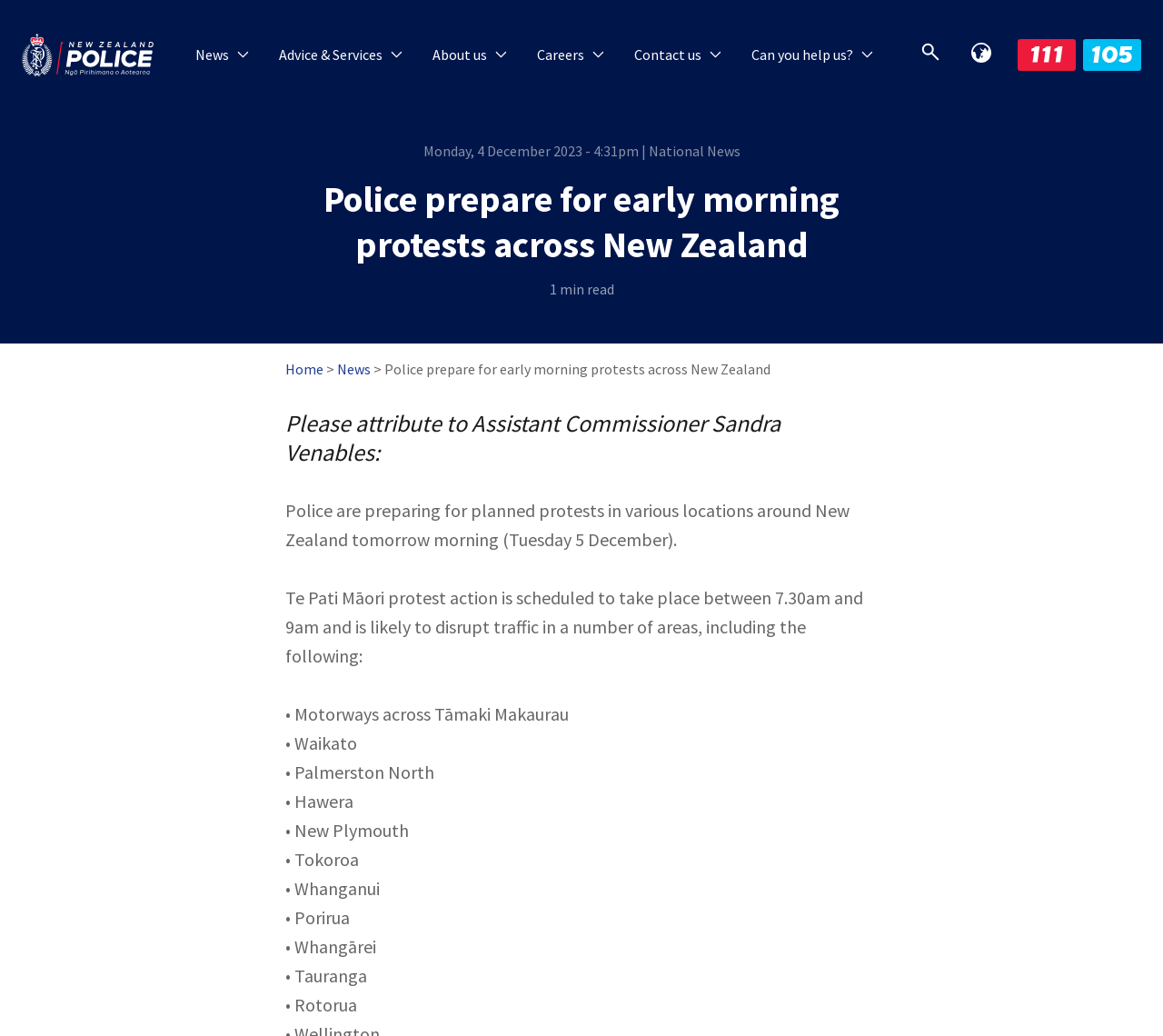When is the Te Pati Māori protest action scheduled to take place?
Craft a detailed and extensive response to the question.

According to the article, the Te Pati Māori protest action is scheduled to take place between 7.30am and 9am, which may disrupt traffic in several areas.